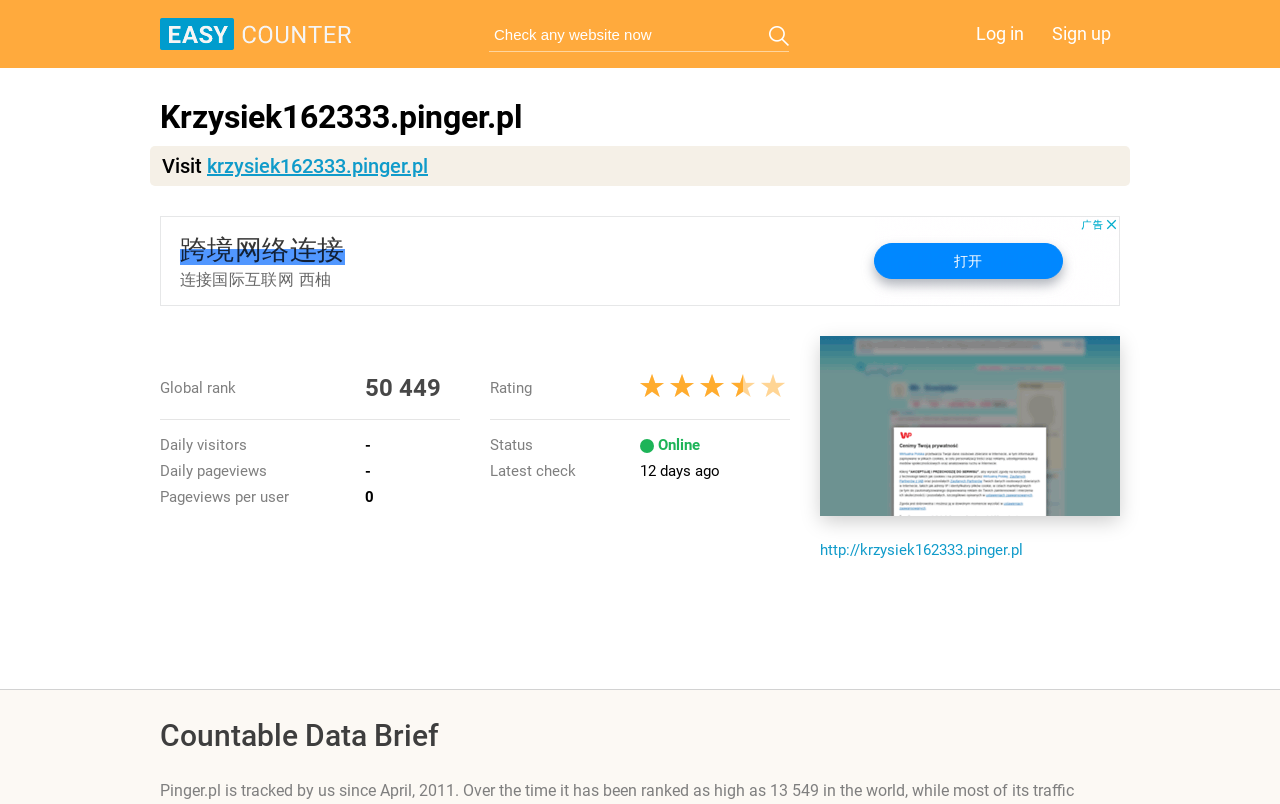Determine the bounding box coordinates of the clickable region to execute the instruction: "Visit krzysiek162333.pinger.pl". The coordinates should be four float numbers between 0 and 1, denoted as [left, top, right, bottom].

[0.162, 0.192, 0.334, 0.221]